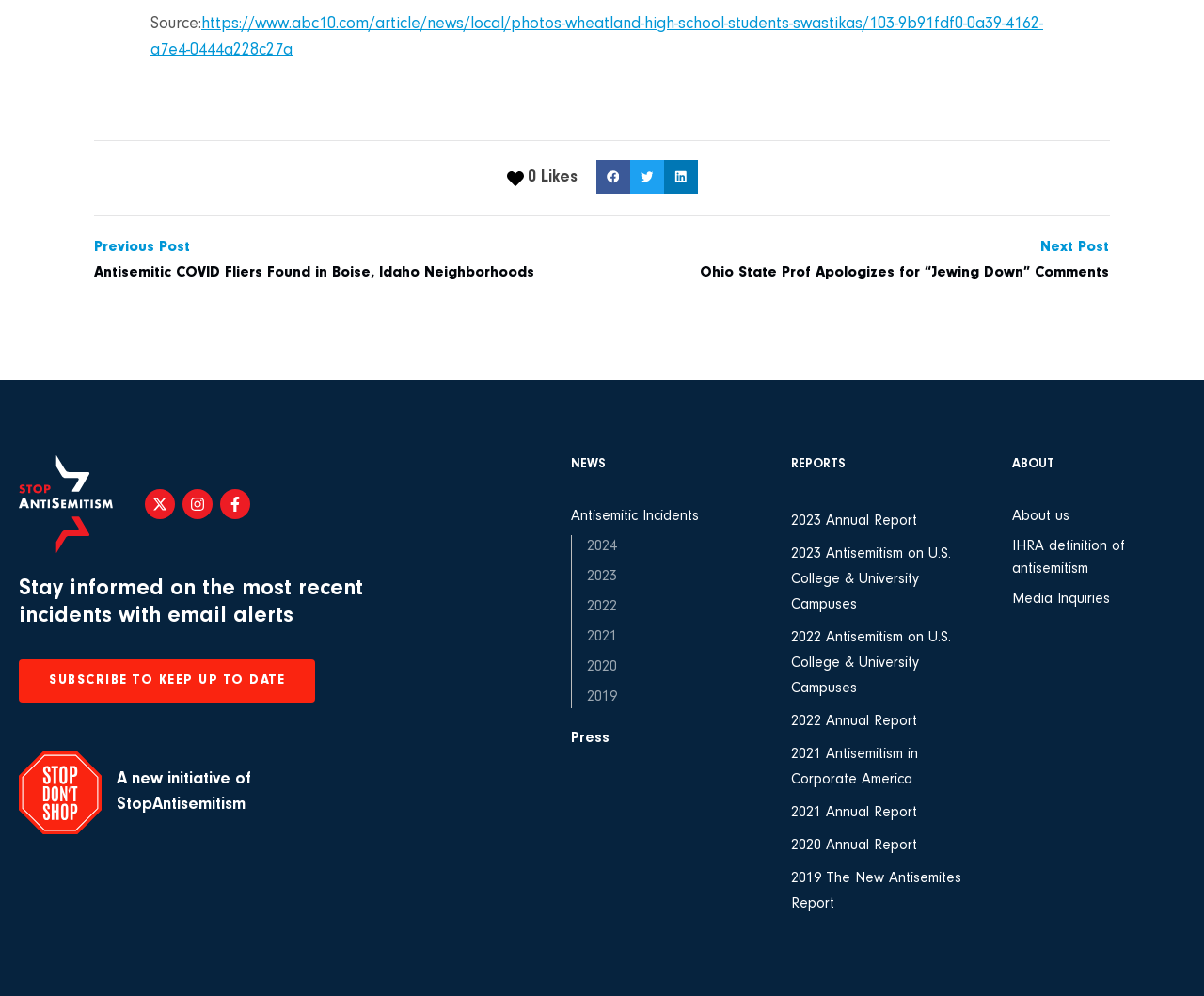Show me the bounding box coordinates of the clickable region to achieve the task as per the instruction: "read the blog post by Ben Ross".

None